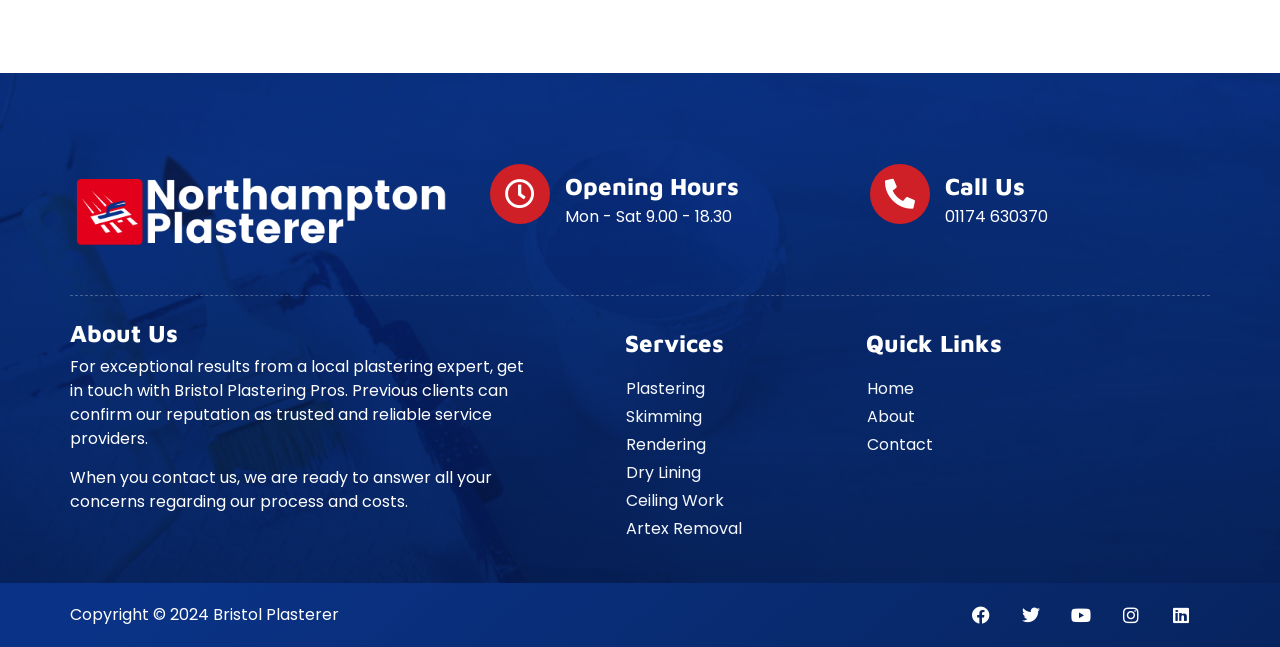How many links are under 'Quick Links'?
Refer to the image and provide a thorough answer to the question.

I found the heading 'Quick Links' and the links below it, which are 'Home', 'About', and 'Contact'. There are 3 links under 'Quick Links'.